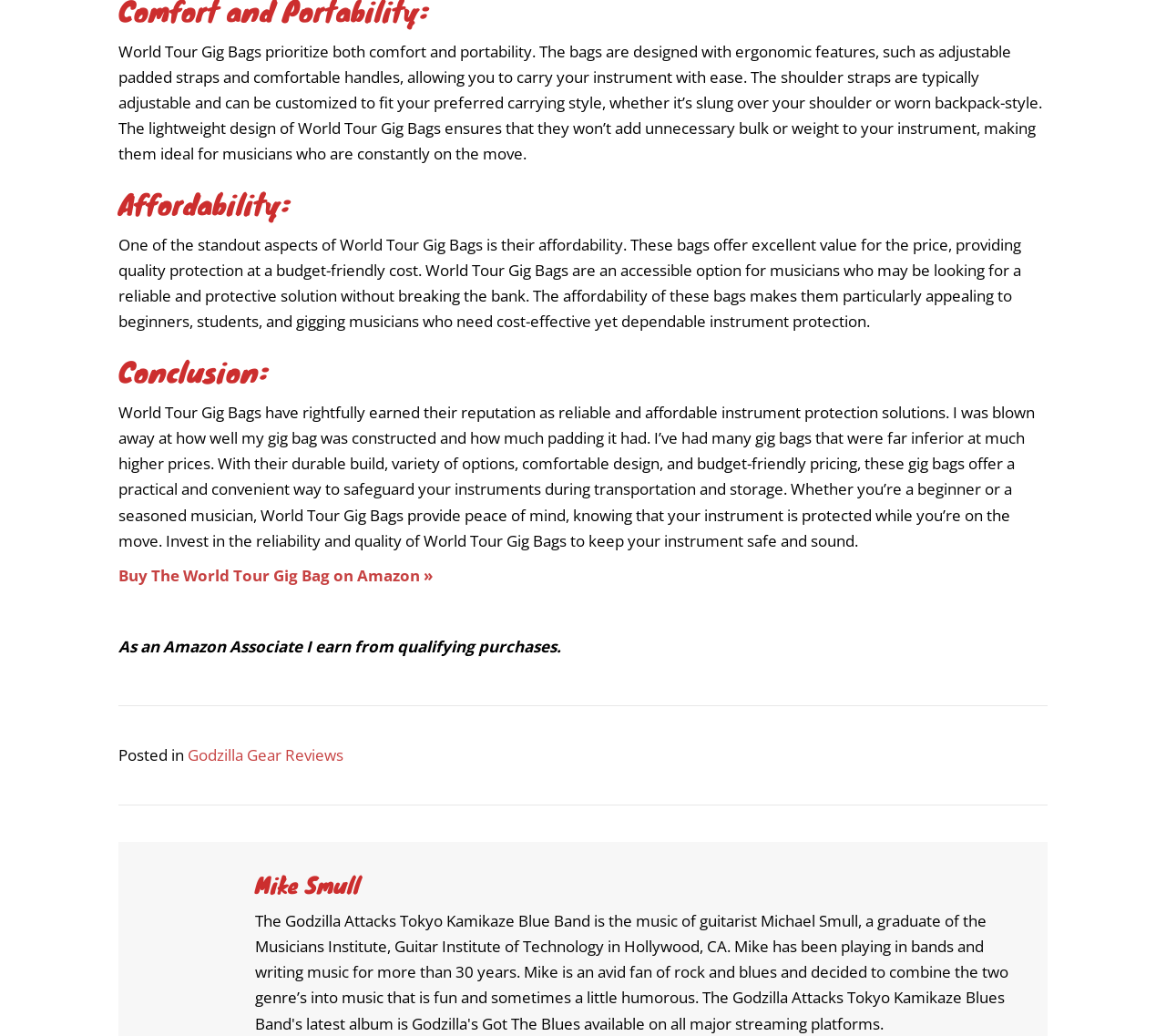Please analyze the image and give a detailed answer to the question:
Where can I buy World Tour Gig Bags?

There is a link on the webpage that says 'Buy The World Tour Gig Bag on Amazon »', indicating that the product can be purchased on Amazon.